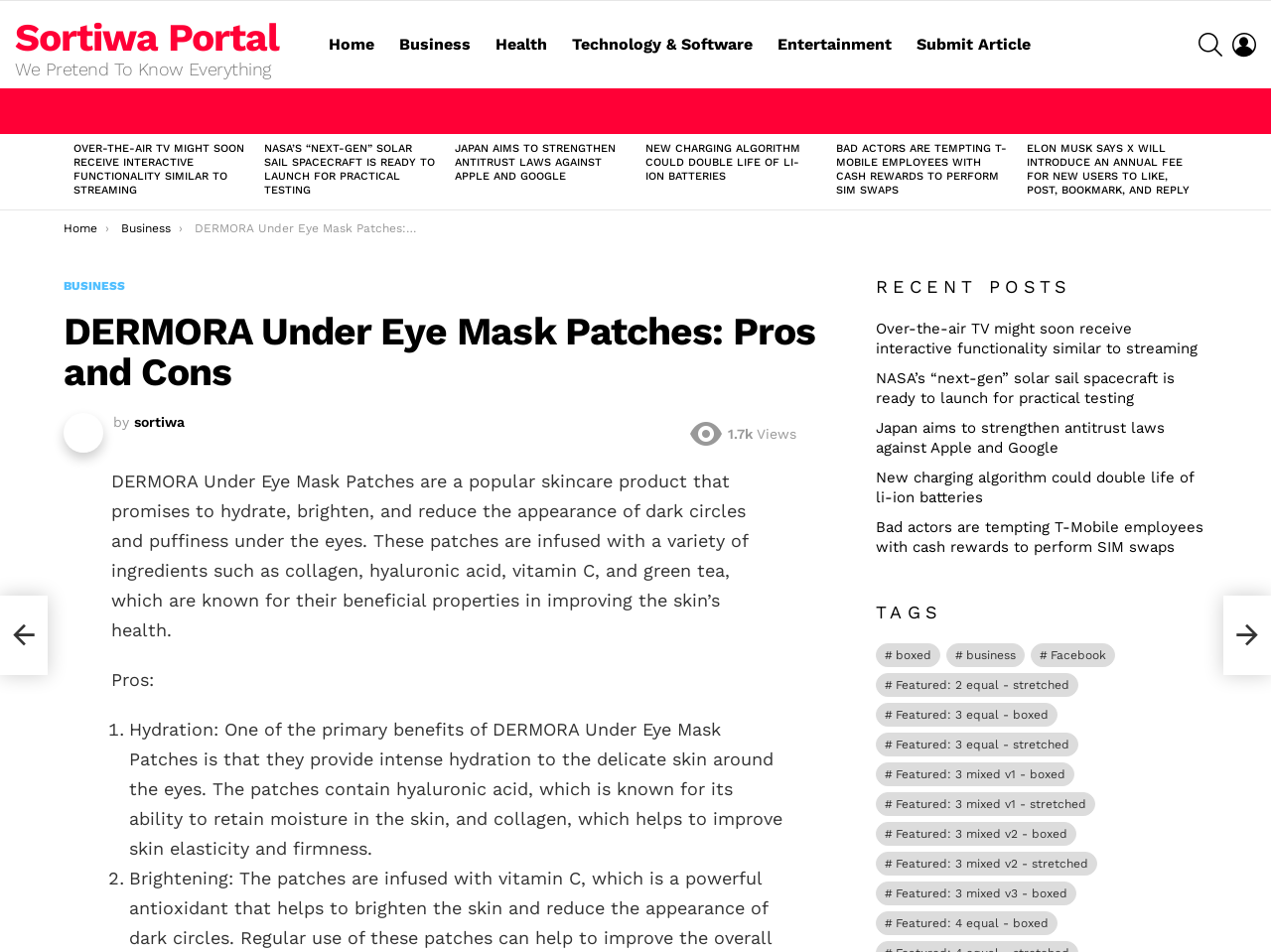Identify the bounding box coordinates for the element you need to click to achieve the following task: "View the previous page". Provide the bounding box coordinates as four float numbers between 0 and 1, in the form [left, top, right, bottom].

[0.05, 0.141, 0.066, 0.22]